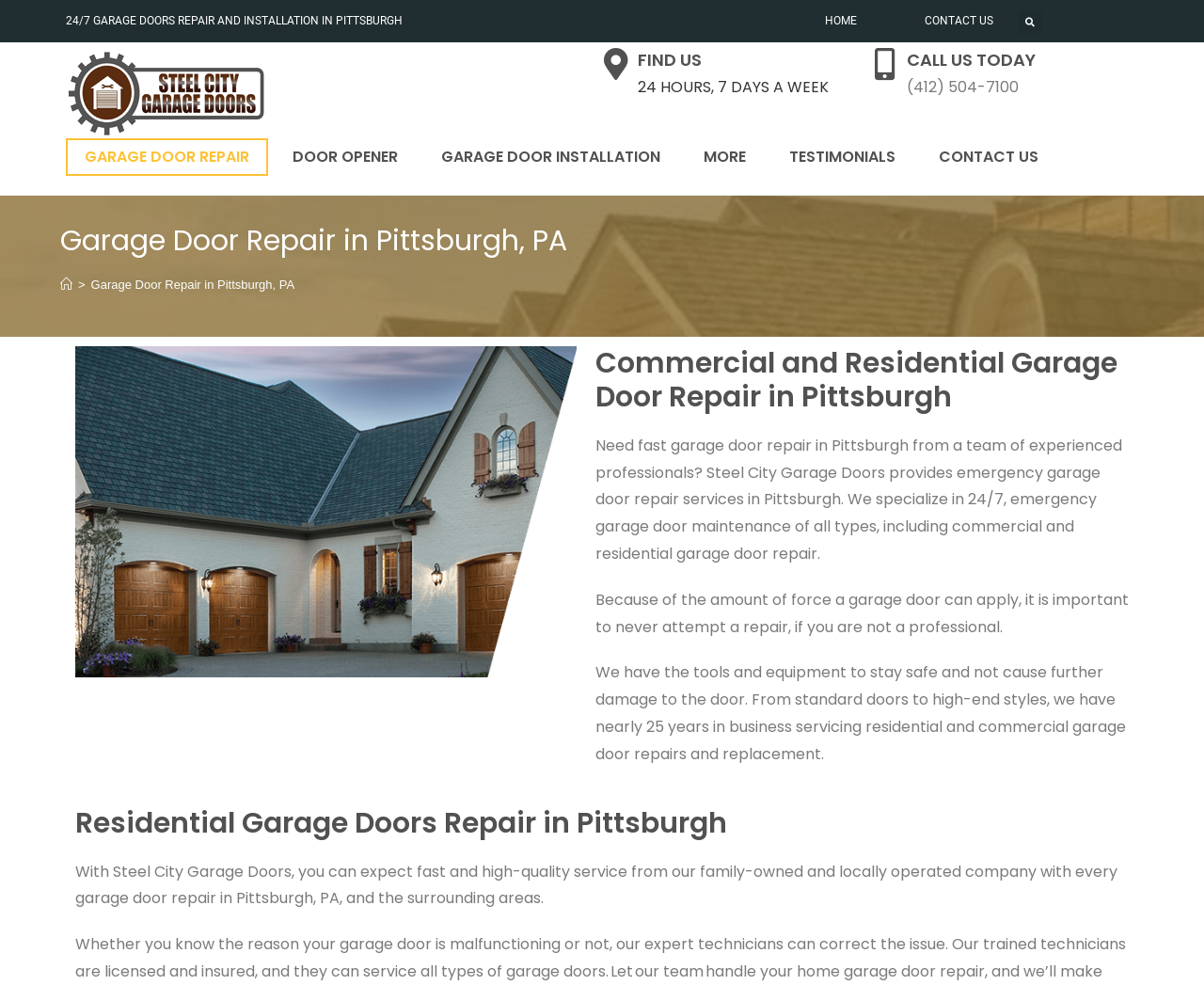What is the phone number to call for garage door repair?
Answer the question with a thorough and detailed explanation.

I found the phone number by looking at the link with the text '(412) 504-7100' which is located near the 'CALL US TODAY' heading.